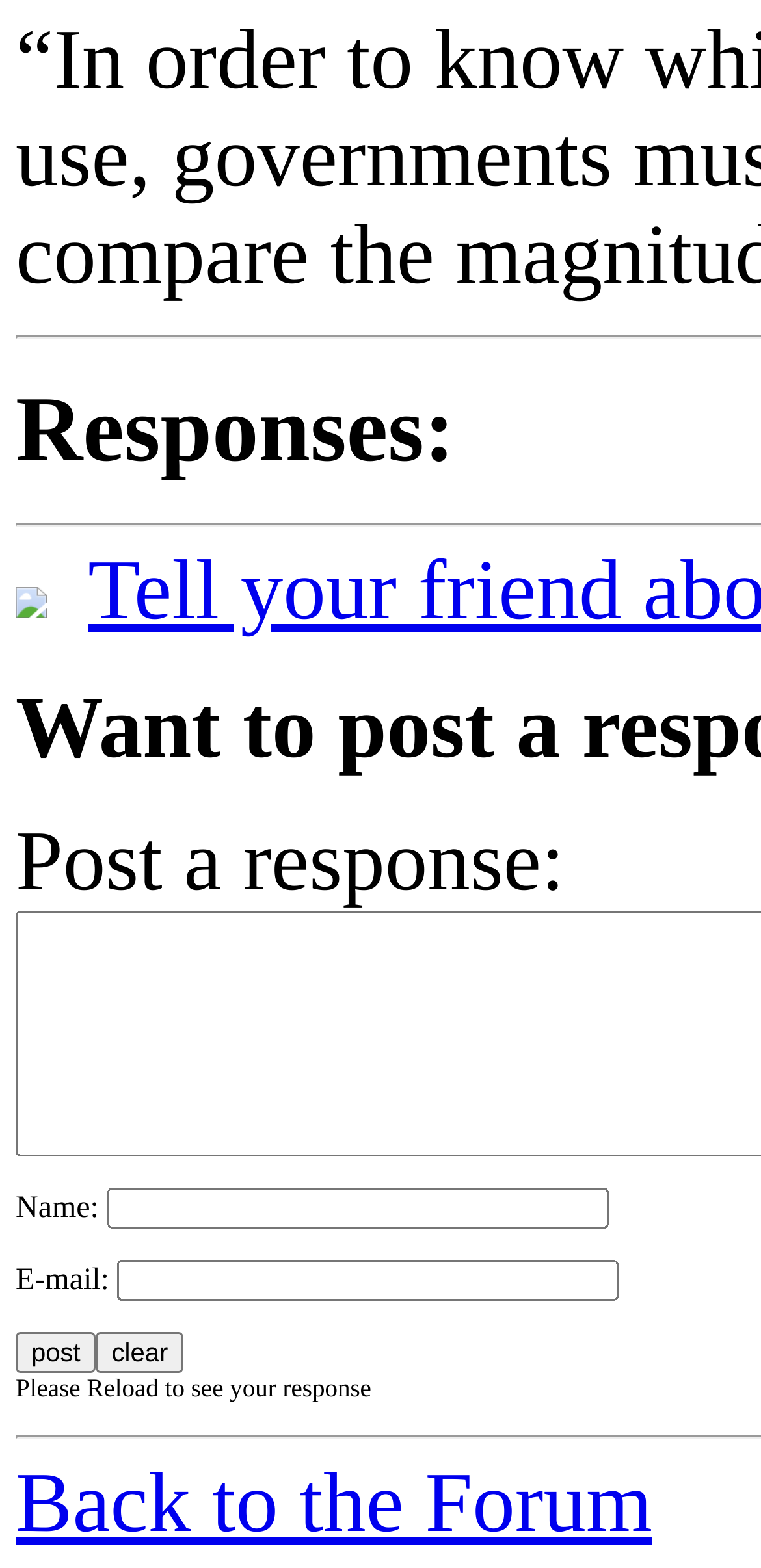Please answer the following query using a single word or phrase: 
What is the purpose of the textbox next to 'Name:'?

Enter name